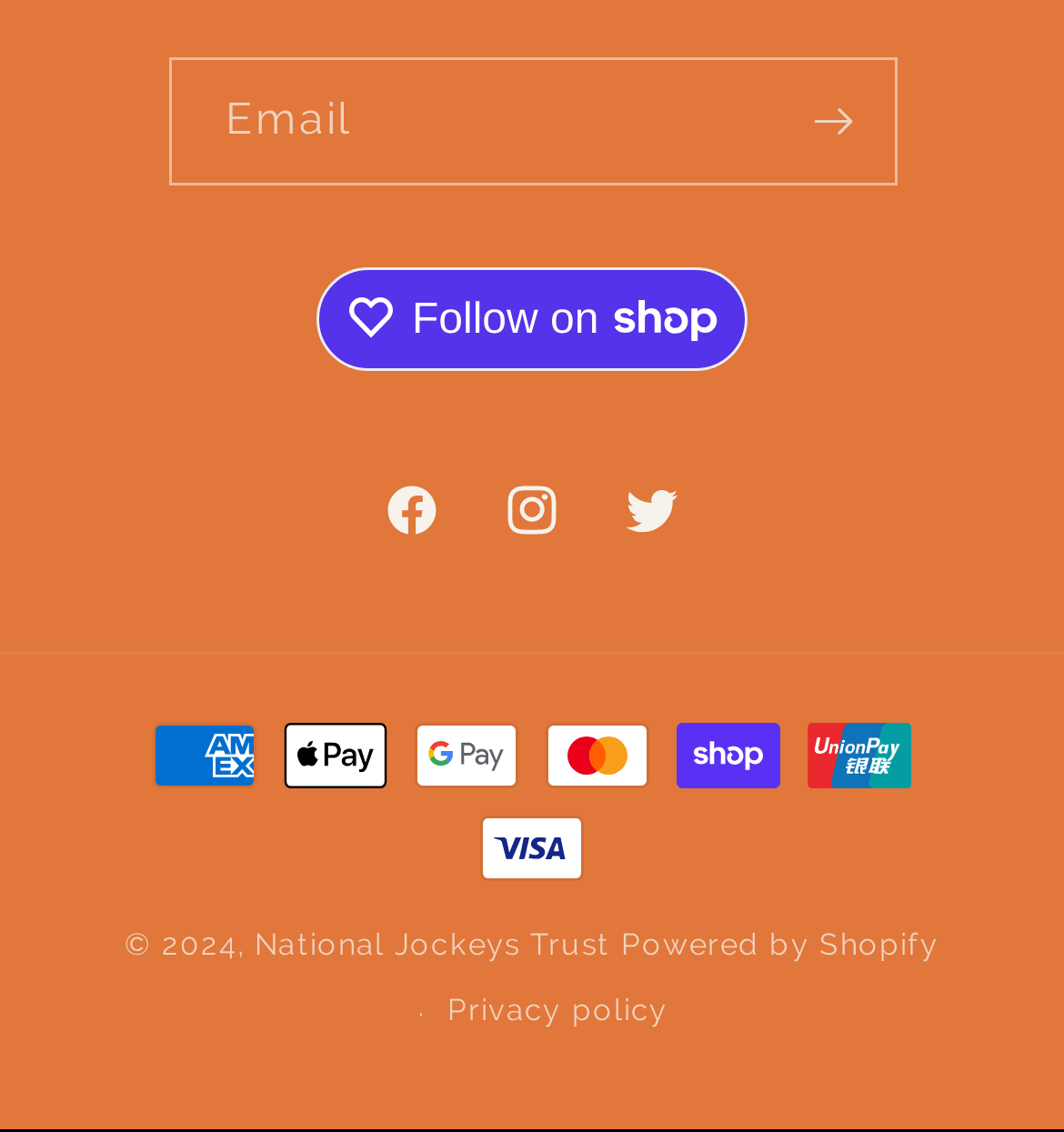What is the name of the e-commerce platform used?
Answer the question with a detailed and thorough explanation.

The link 'Powered by Shopify' is displayed at the bottom of the webpage, indicating that the e-commerce platform used is Shopify.